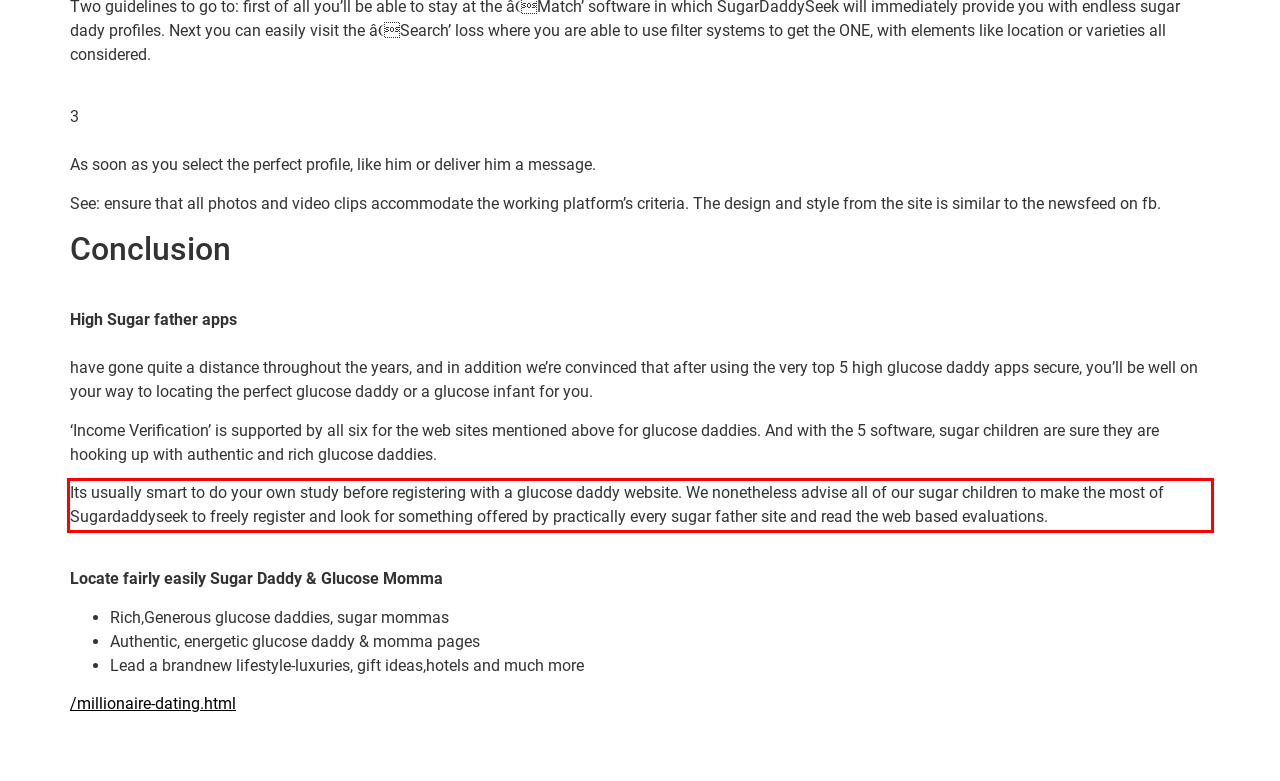Analyze the webpage screenshot and use OCR to recognize the text content in the red bounding box.

Its usually smart to do your own study before registering with a glucose daddy website. We nonetheless advise all of our sugar children to make the most of Sugardaddyseek to freely register and look for something offered by practically every sugar father site and read the web based evaluations.